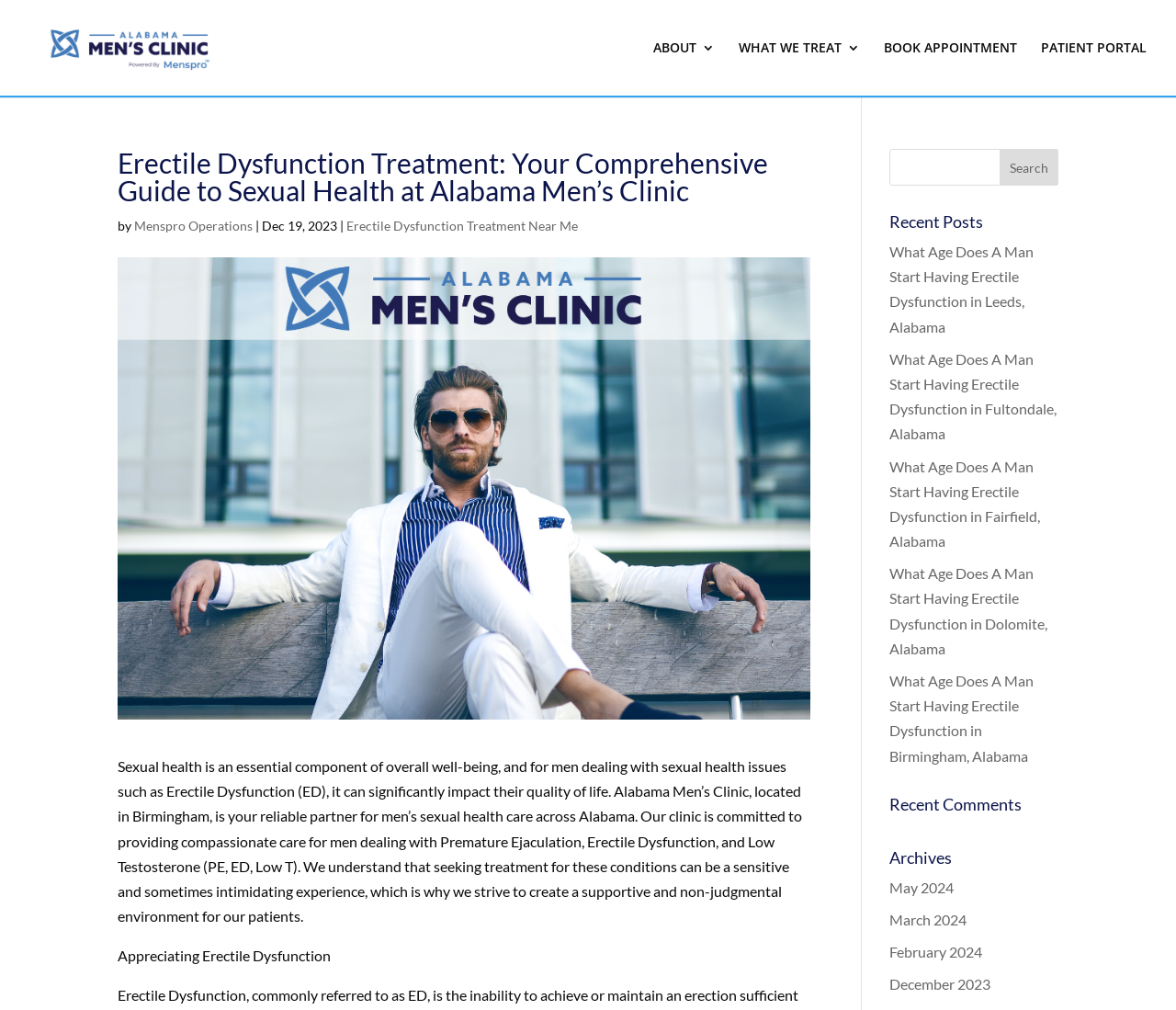Given the element description: "Home", predict the bounding box coordinates of the UI element it refers to, using four float numbers between 0 and 1, i.e., [left, top, right, bottom].

None